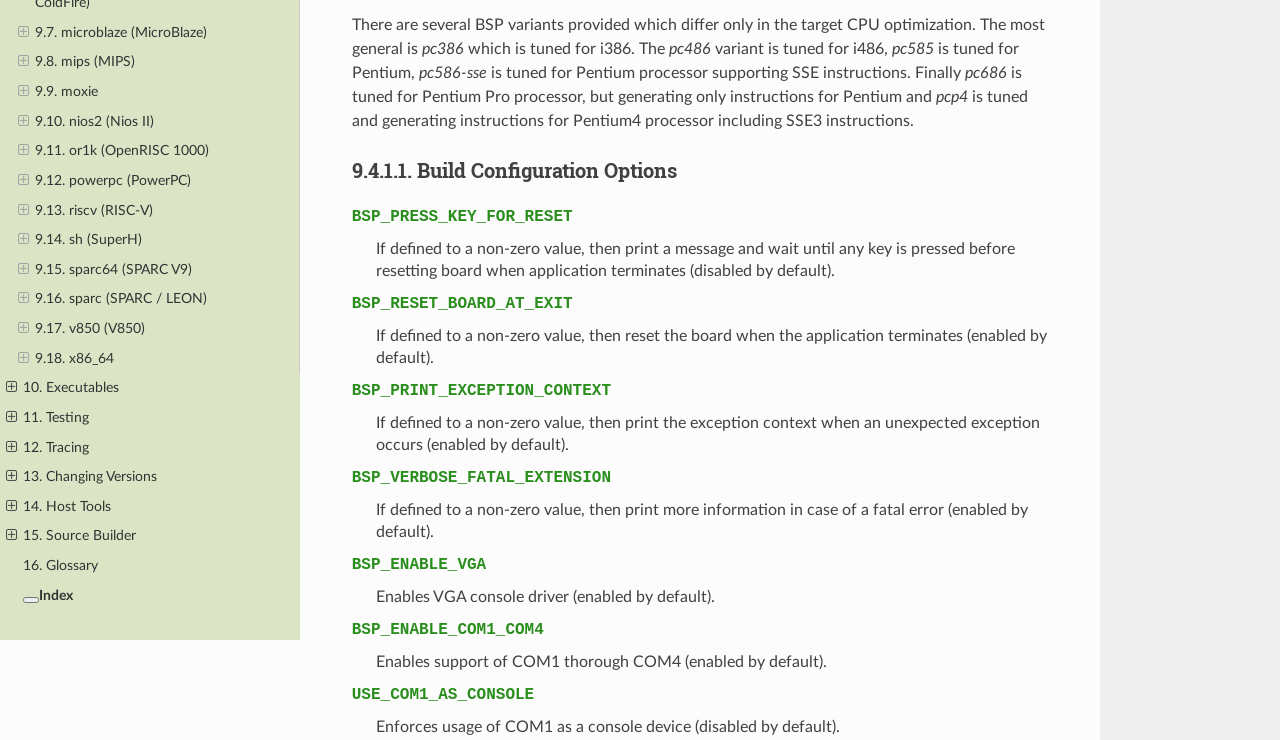Please provide the bounding box coordinates in the format (top-left x, top-left y, bottom-right x, bottom-right y). Remember, all values are floating point numbers between 0 and 1. What is the bounding box coordinate of the region described as: 9.17. v850 (V850)

[0.0, 0.425, 0.234, 0.465]